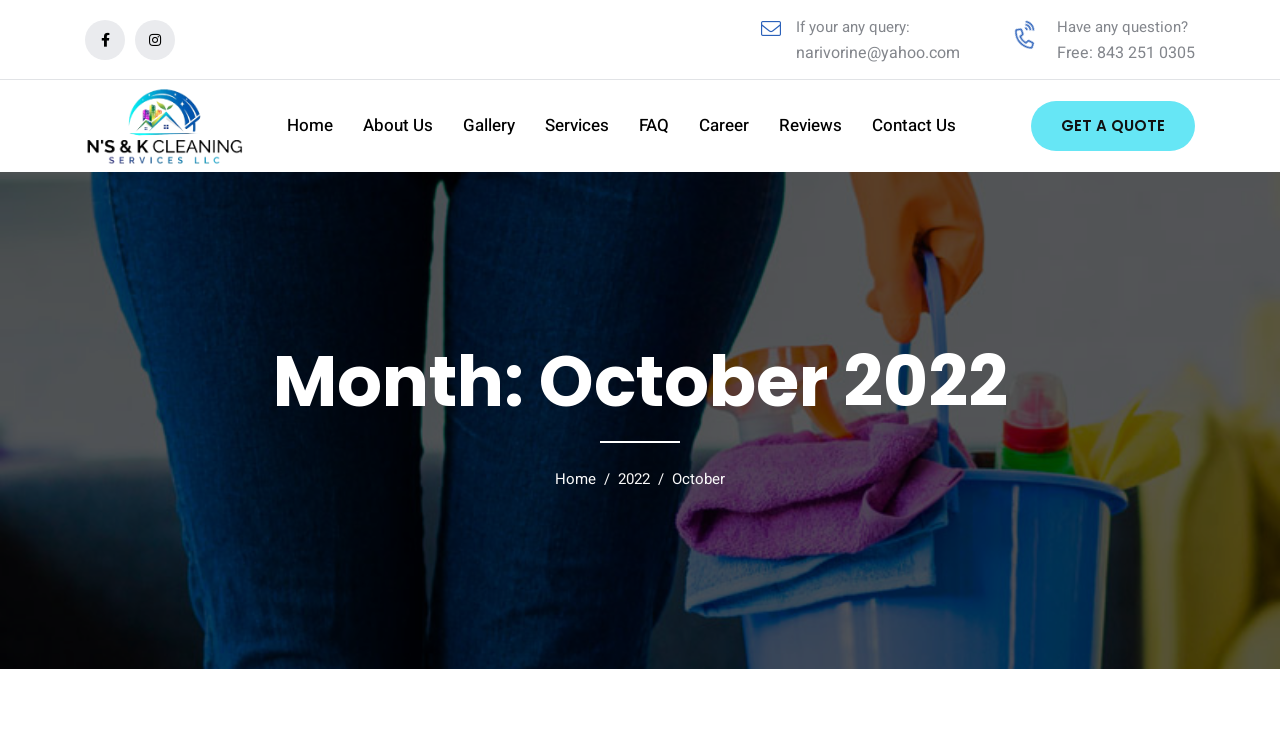Show me the bounding box coordinates of the clickable region to achieve the task as per the instruction: "Click the Contact Us link".

[0.681, 0.108, 0.747, 0.233]